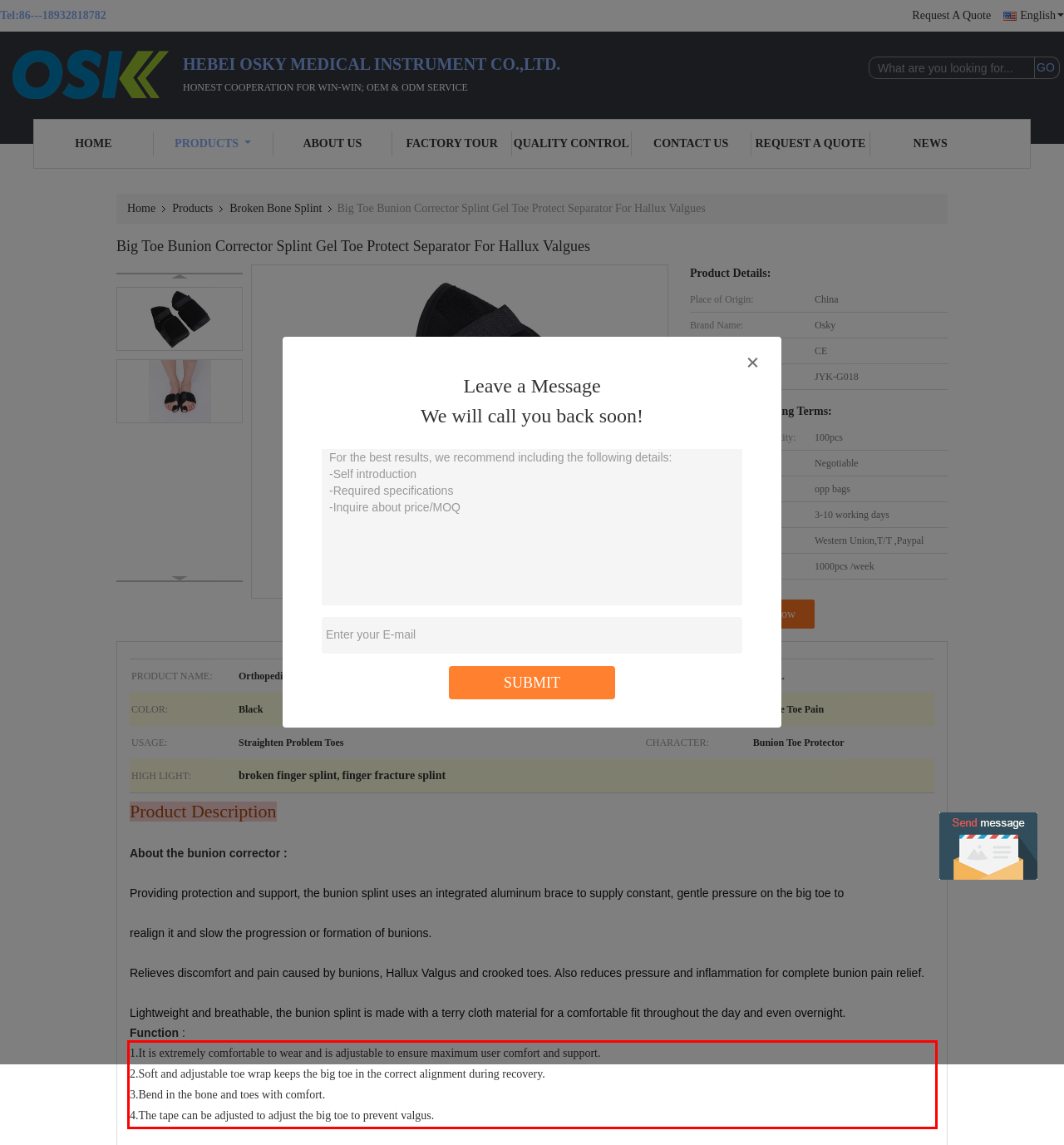Analyze the webpage screenshot and use OCR to recognize the text content in the red bounding box.

1.It is extremely comfortable to wear and is adjustable to ensure maximum user comfort and support. 2.Soft and adjustable toe wrap keeps the big toe in the correct alignment during recovery. 3.Bend in the bone and toes with comfort. 4.The tape can be adjusted to adjust the big toe to prevent valgus.